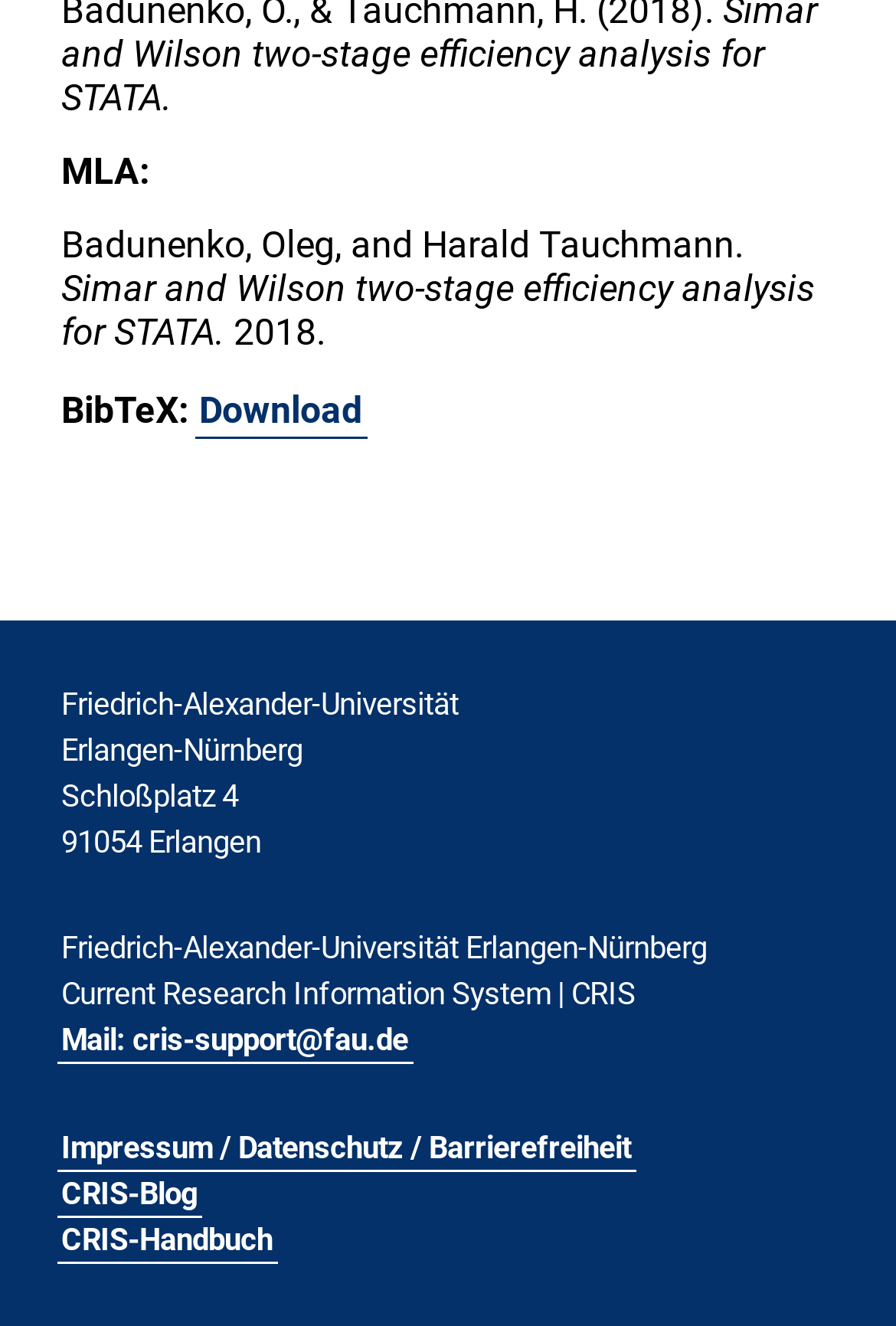What is the name of the research information system?
Respond to the question with a single word or phrase according to the image.

CRIS